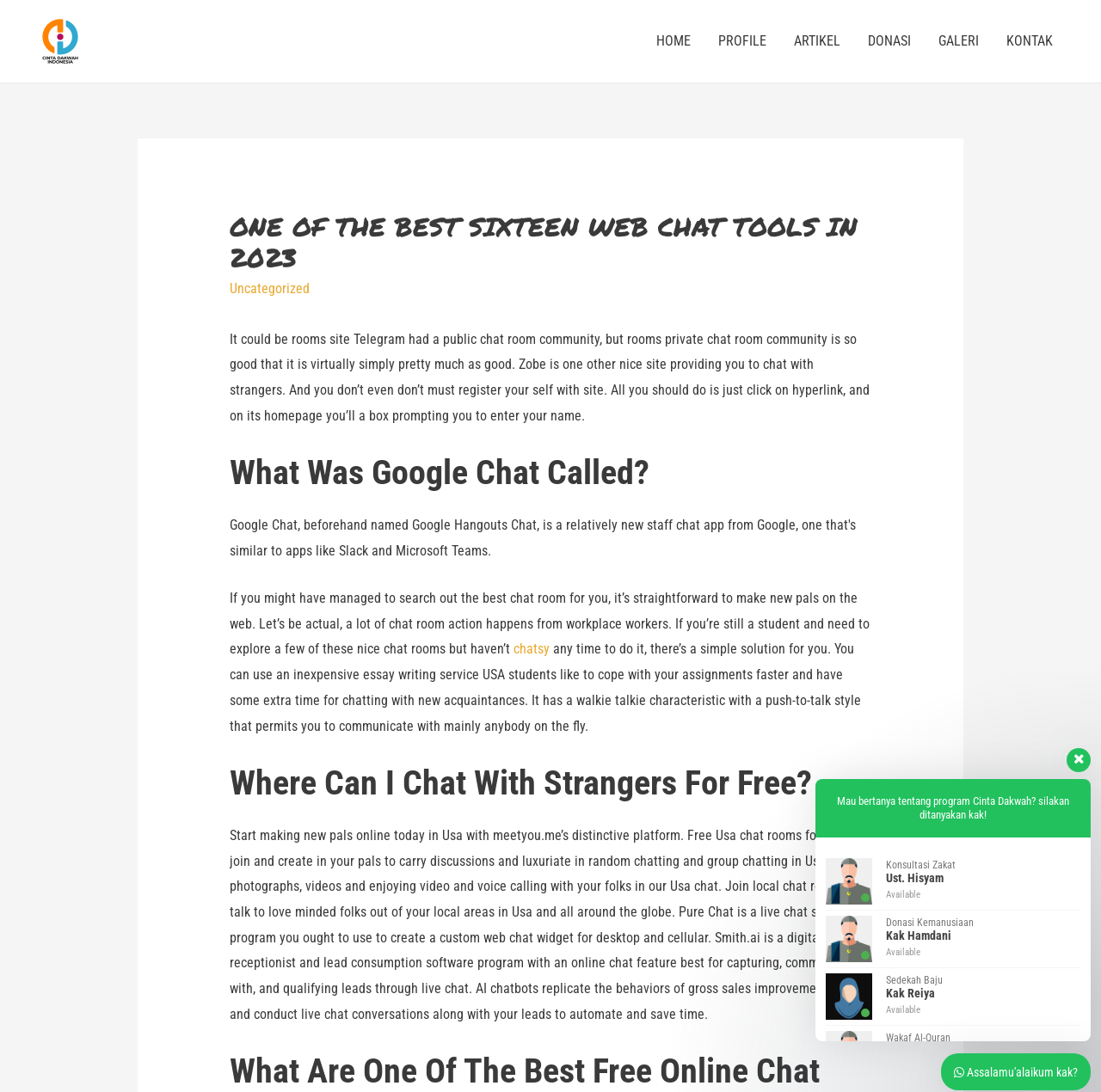Extract the text of the main heading from the webpage.

ONE OF THE BEST SIXTEEN WEB CHAT TOOLS IN 2023